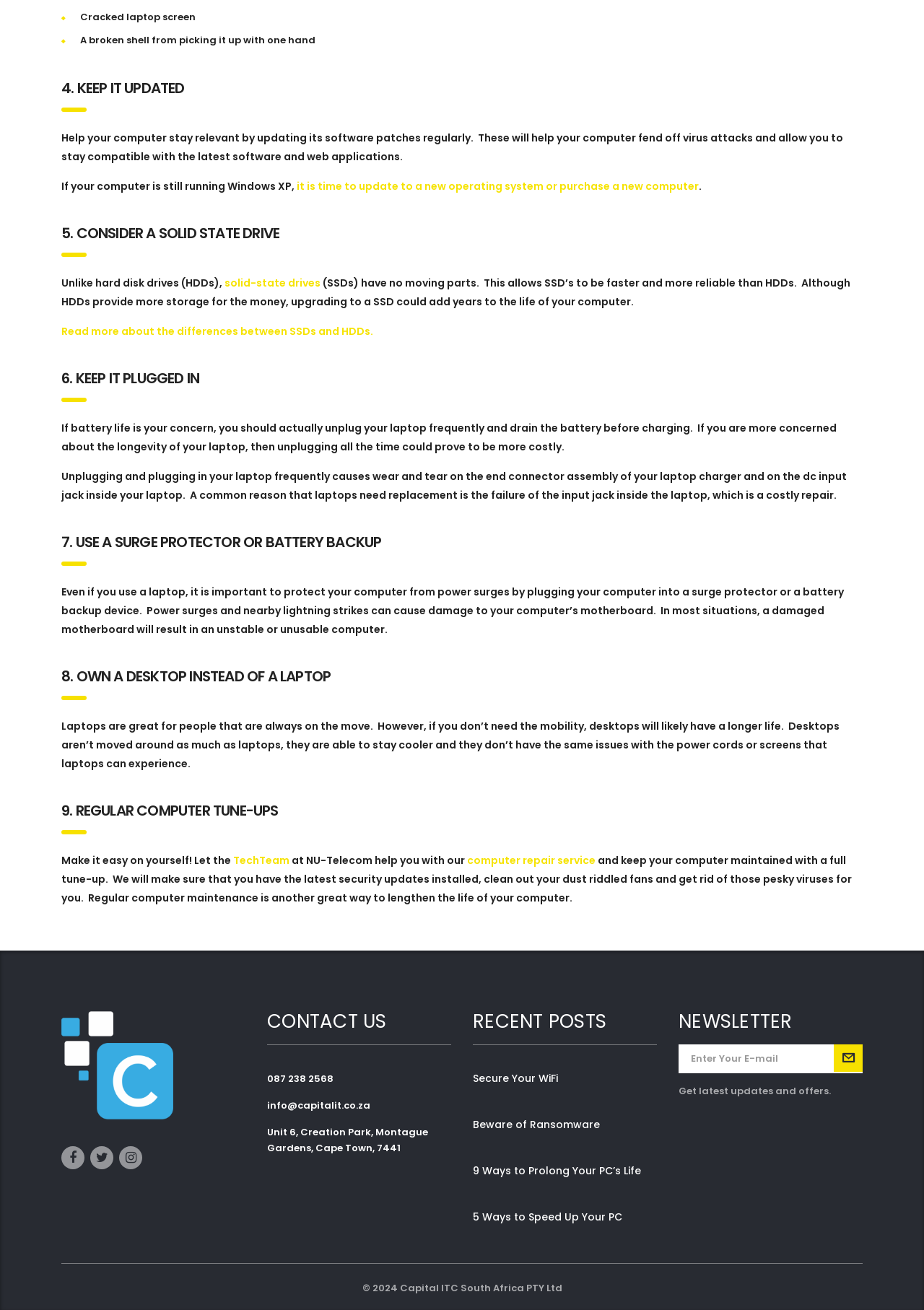What is the advantage of solid-state drives over hard disk drives?
Using the information presented in the image, please offer a detailed response to the question.

The webpage states that solid-state drives (SSDs) have no moving parts, making them faster and more reliable than hard disk drives (HDDs), although HDDs provide more storage for the money.